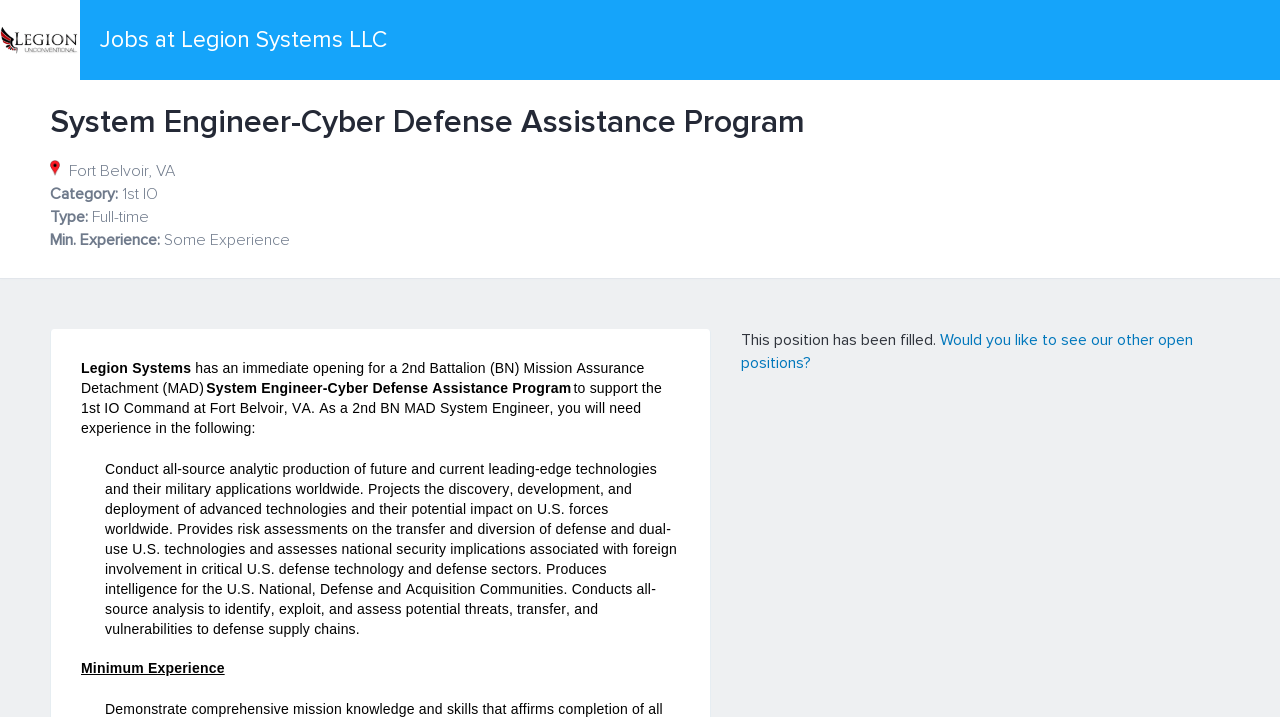Bounding box coordinates are given in the format (top-left x, top-left y, bottom-right x, bottom-right y). All values should be floating point numbers between 0 and 1. Provide the bounding box coordinate for the UI element described as: Jobs at Legion Systems LLC

[0.078, 0.036, 0.302, 0.075]